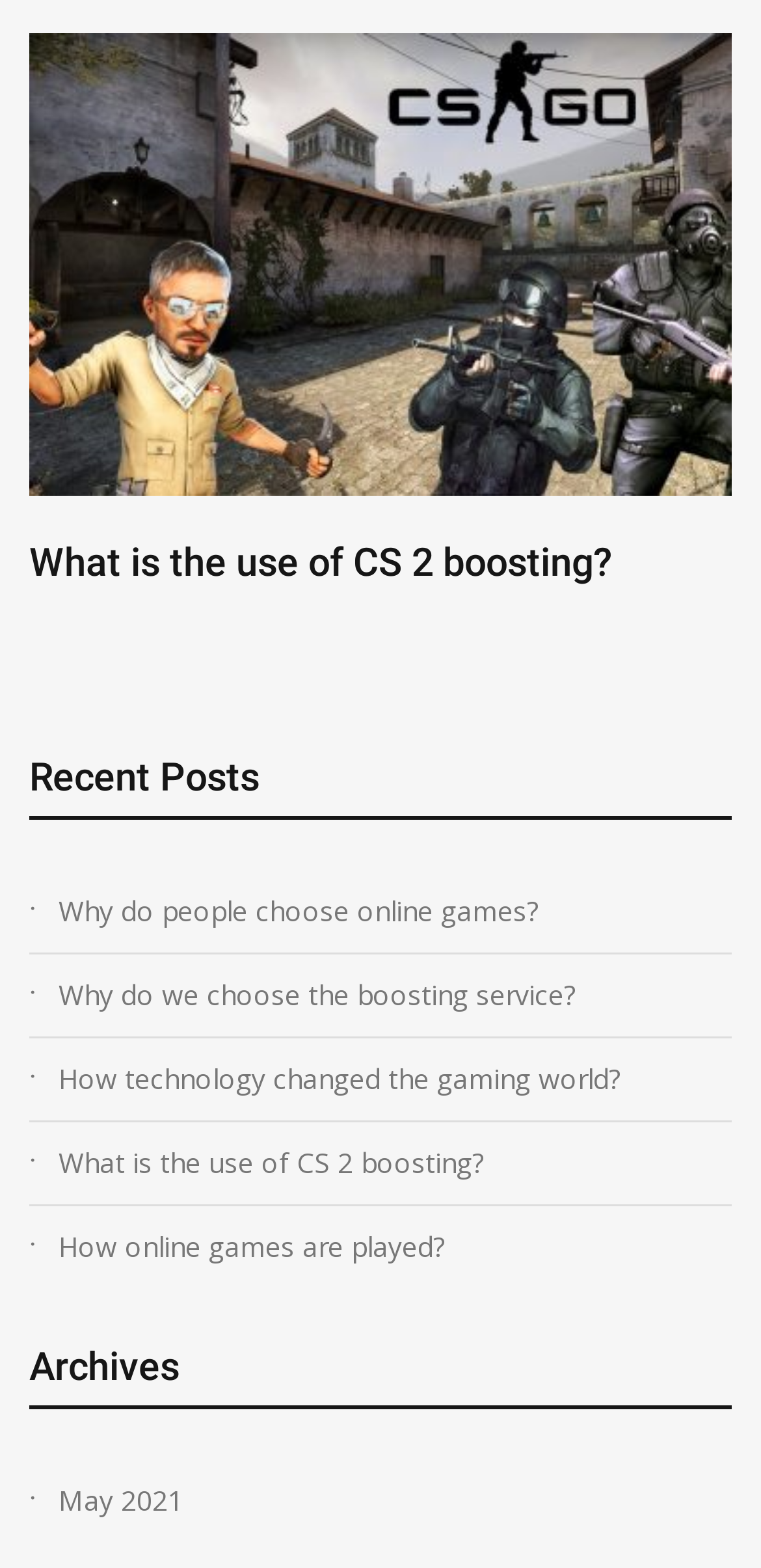Please locate the bounding box coordinates of the element's region that needs to be clicked to follow the instruction: "Read the 'Recent Posts' section". The bounding box coordinates should be provided as four float numbers between 0 and 1, i.e., [left, top, right, bottom].

[0.038, 0.483, 0.962, 0.523]